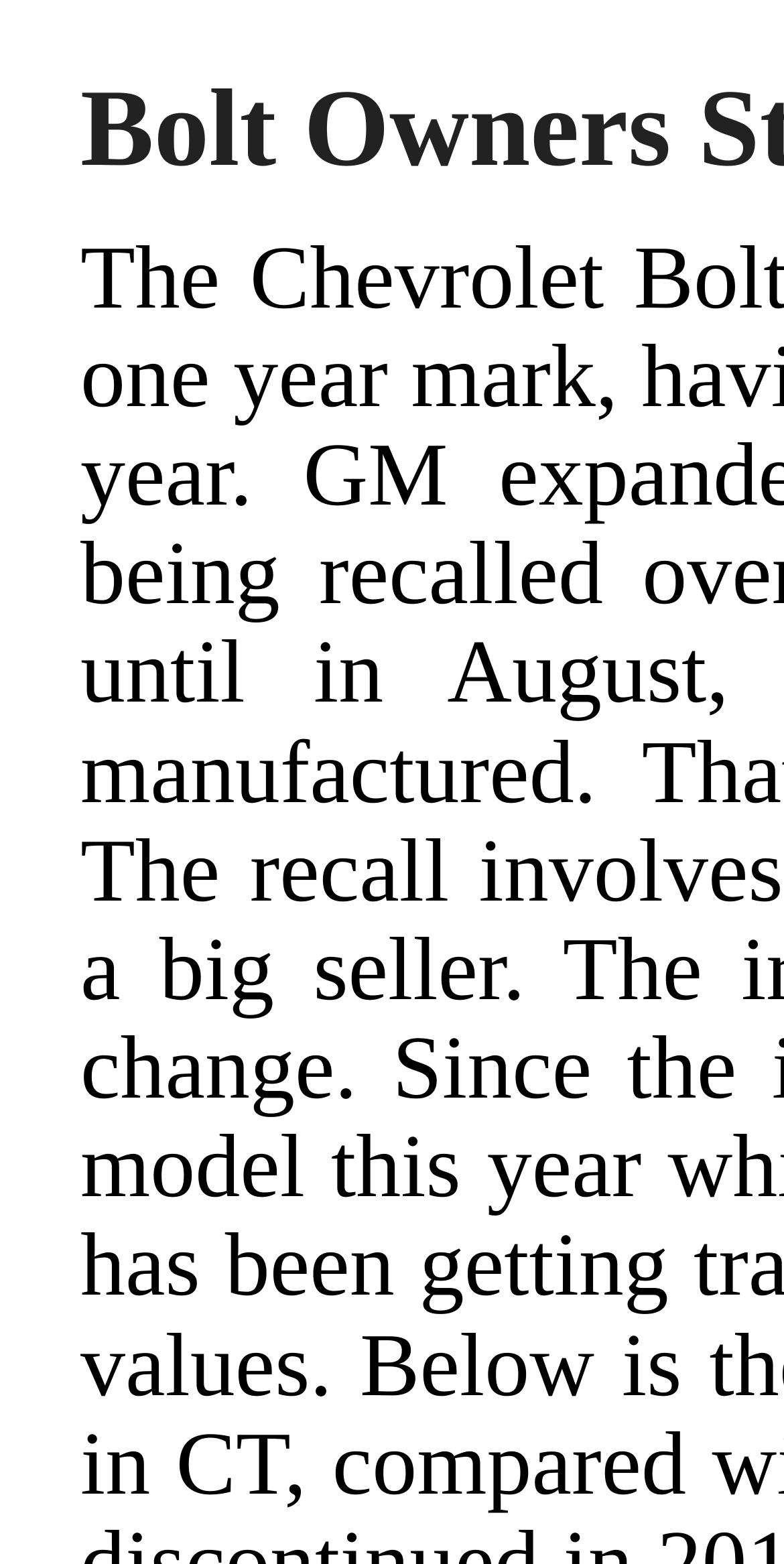Identify the main title of the webpage and generate its text content.

Bolt Owners Still Treading Water